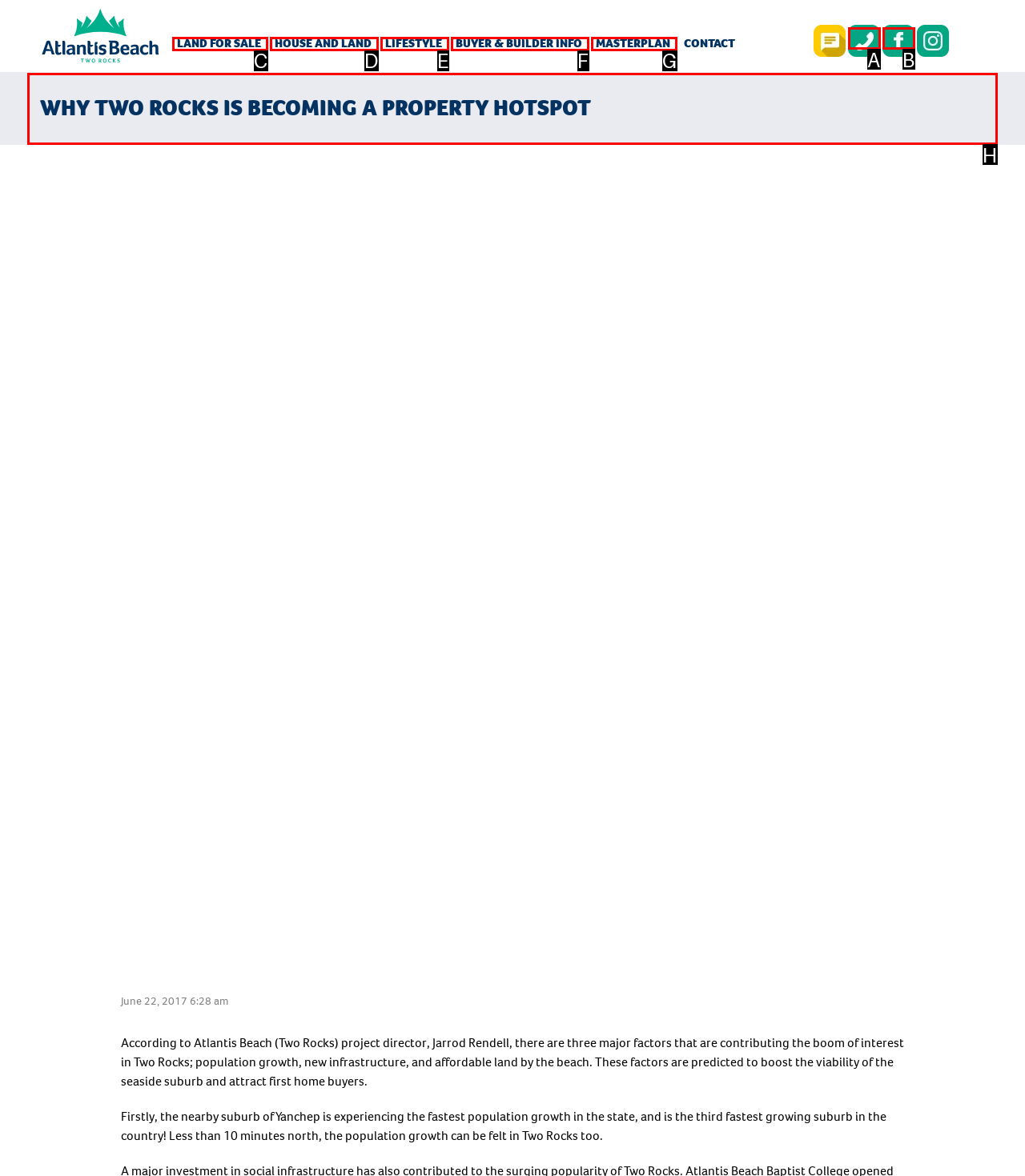Select the letter of the UI element you need to click on to fulfill this task: Read more about WHY TWO ROCKS IS BECOMING A PROPERTY HOTSPOT. Write down the letter only.

H